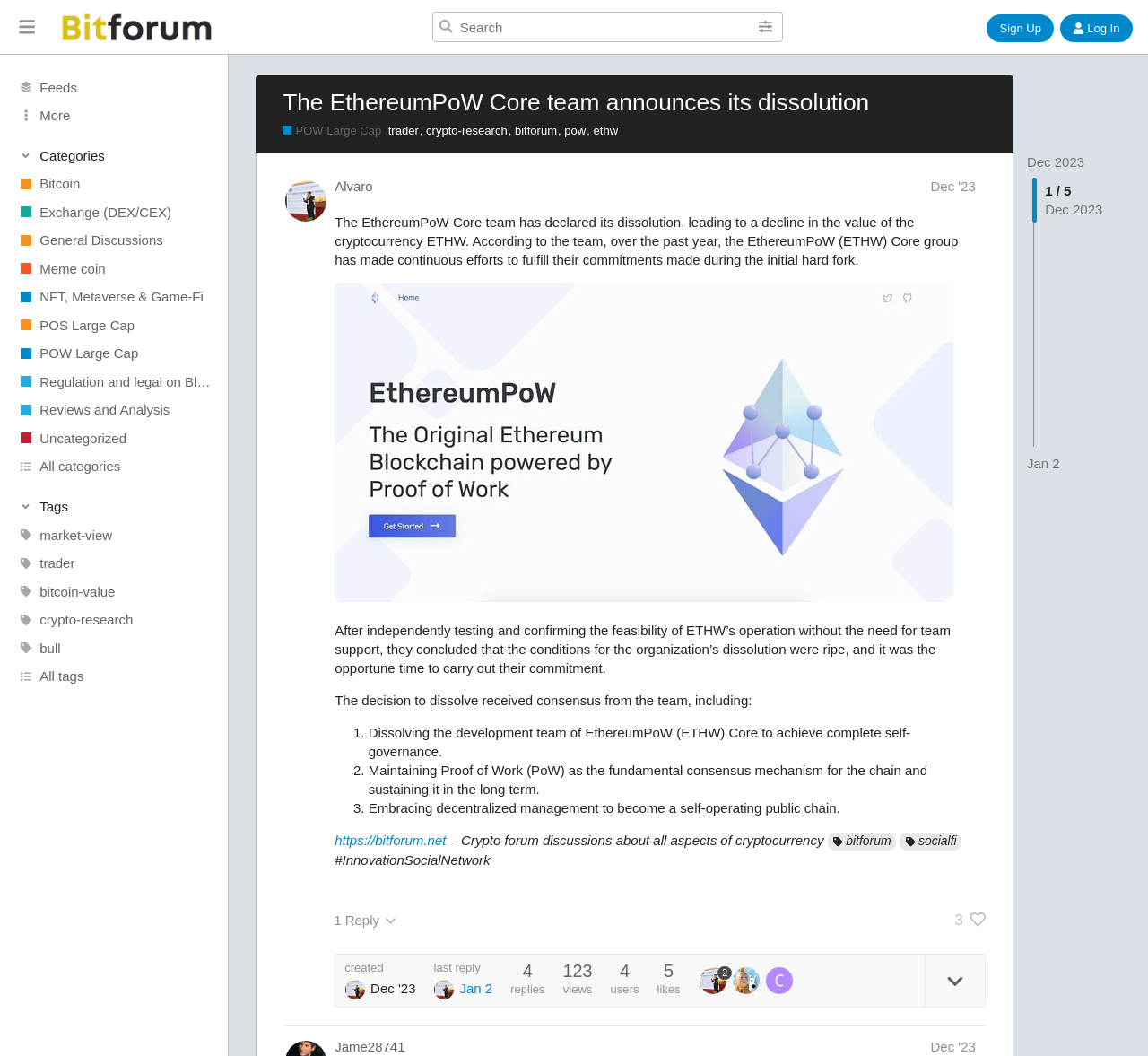Can you pinpoint the bounding box coordinates for the clickable element required for this instruction: "Search in the forum"? The coordinates should be four float numbers between 0 and 1, i.e., [left, top, right, bottom].

[0.377, 0.012, 0.659, 0.039]